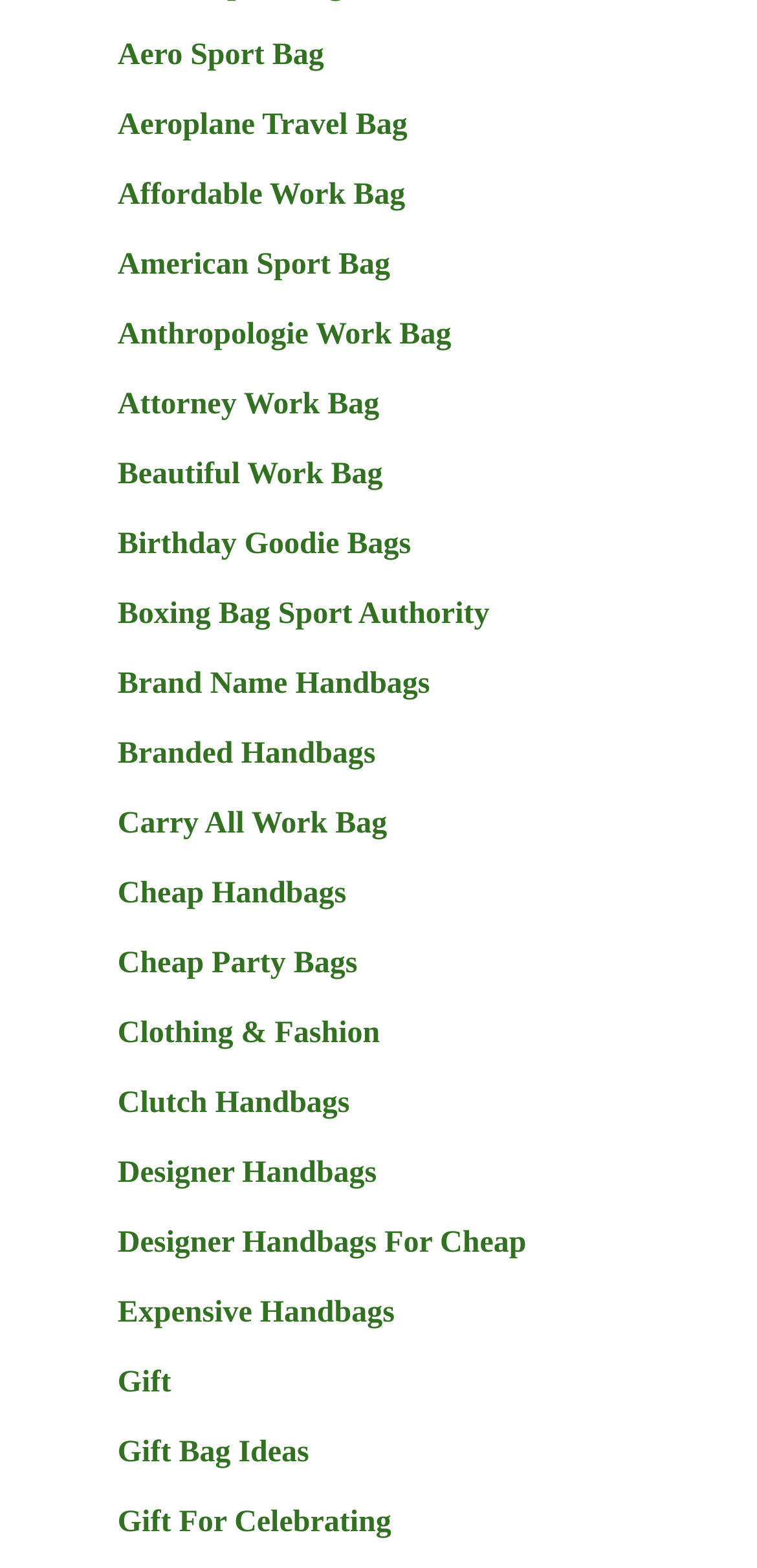Can you find the bounding box coordinates of the area I should click to execute the following instruction: "explore Designer Handbags"?

[0.155, 0.738, 0.498, 0.759]